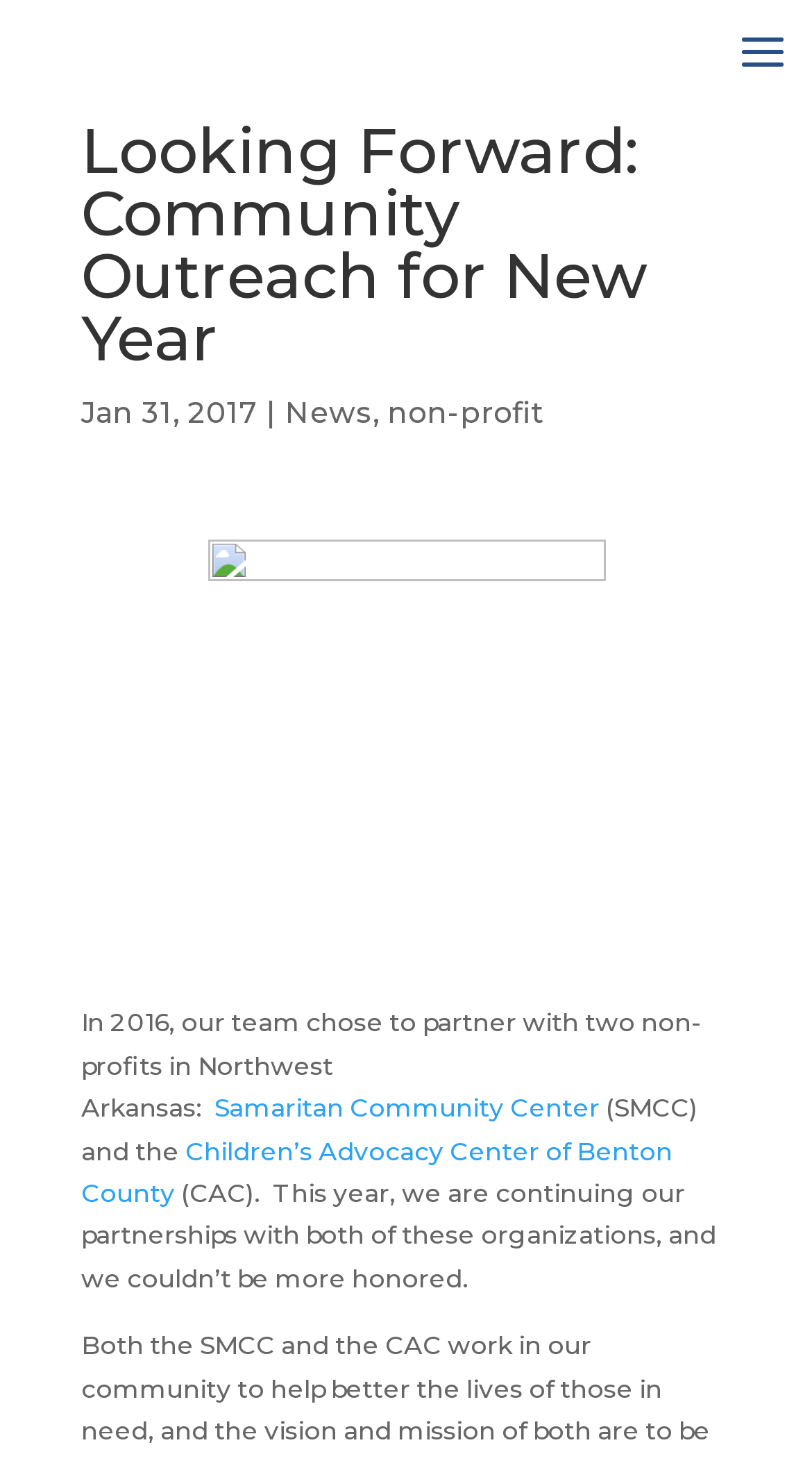Extract the heading text from the webpage.

Looking Forward: Community Outreach for New Year